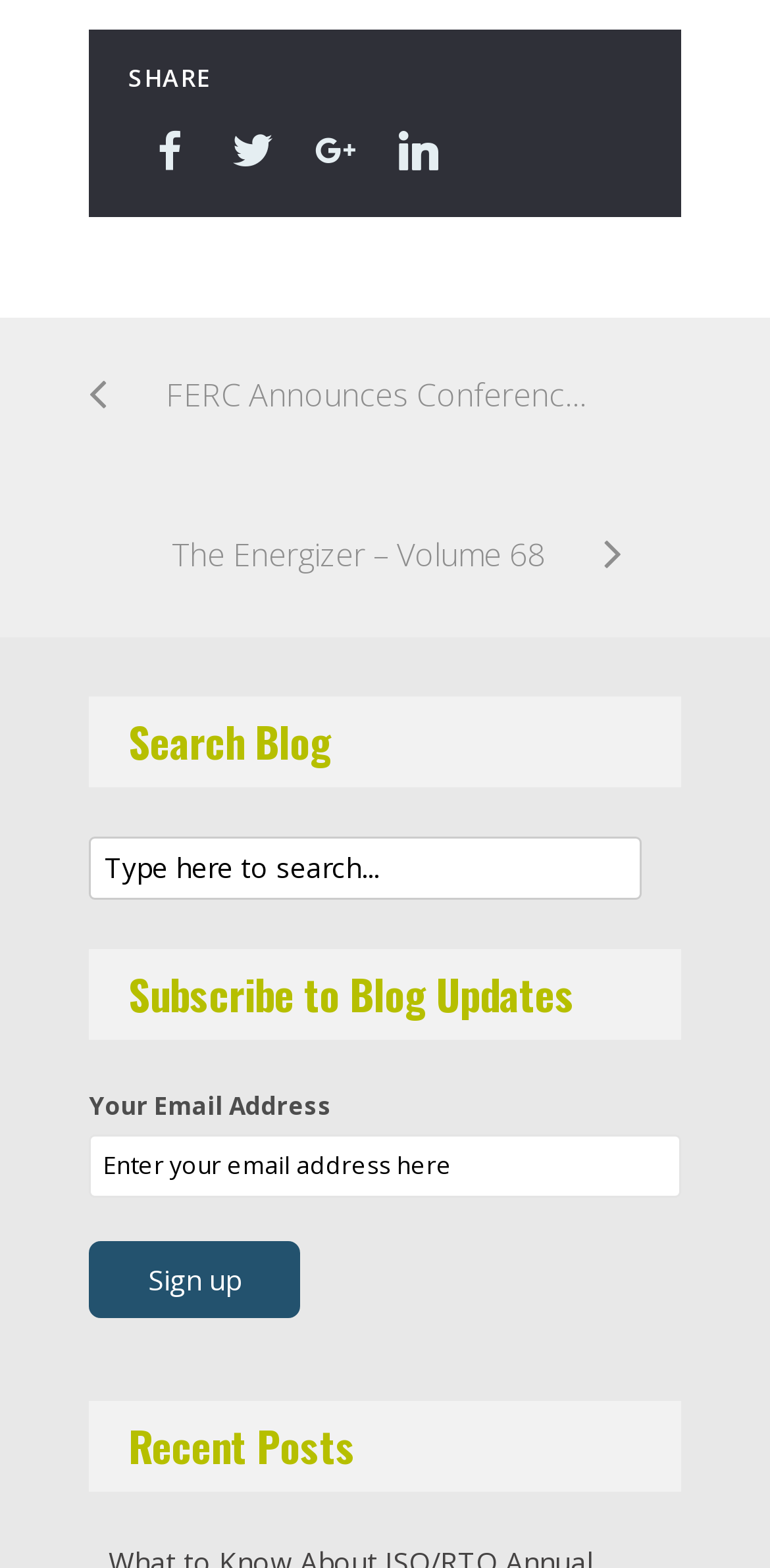Given the element description Google+, identify the bounding box coordinates for the UI element on the webpage screenshot. The format should be (top-left x, top-left y, bottom-right x, bottom-right y), with values between 0 and 1.

[0.382, 0.07, 0.49, 0.122]